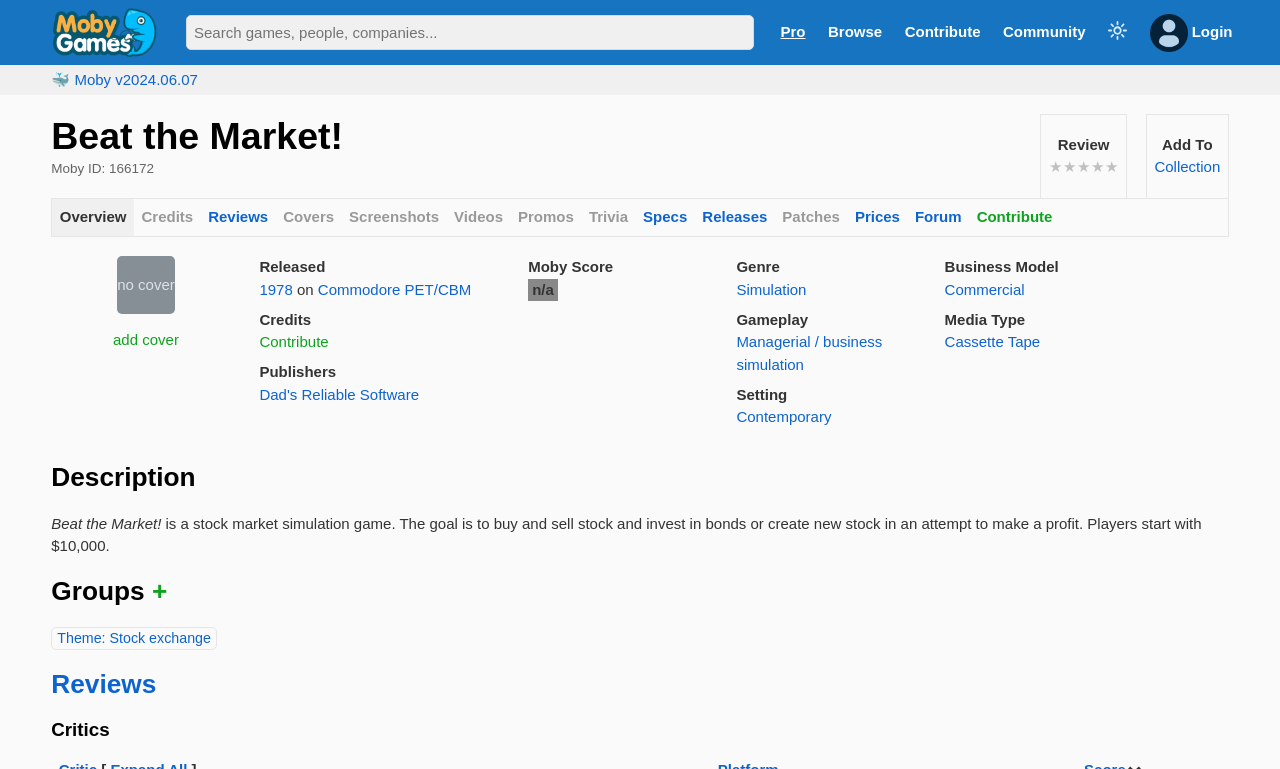What is the primary heading on this webpage?

Beat the Market!